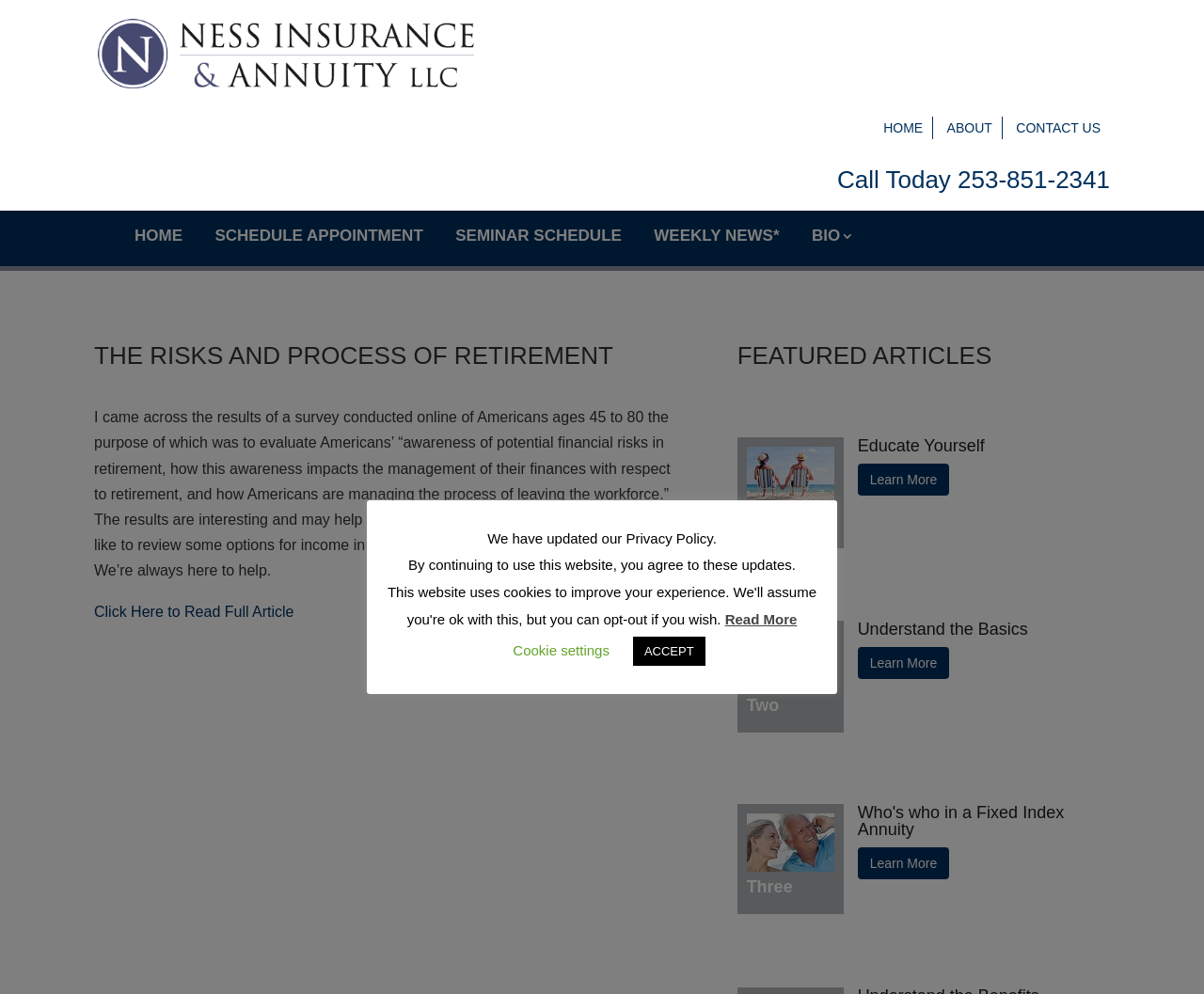What is the phone number to call for retirement planning?
Using the image, respond with a single word or phrase.

253-851-2341